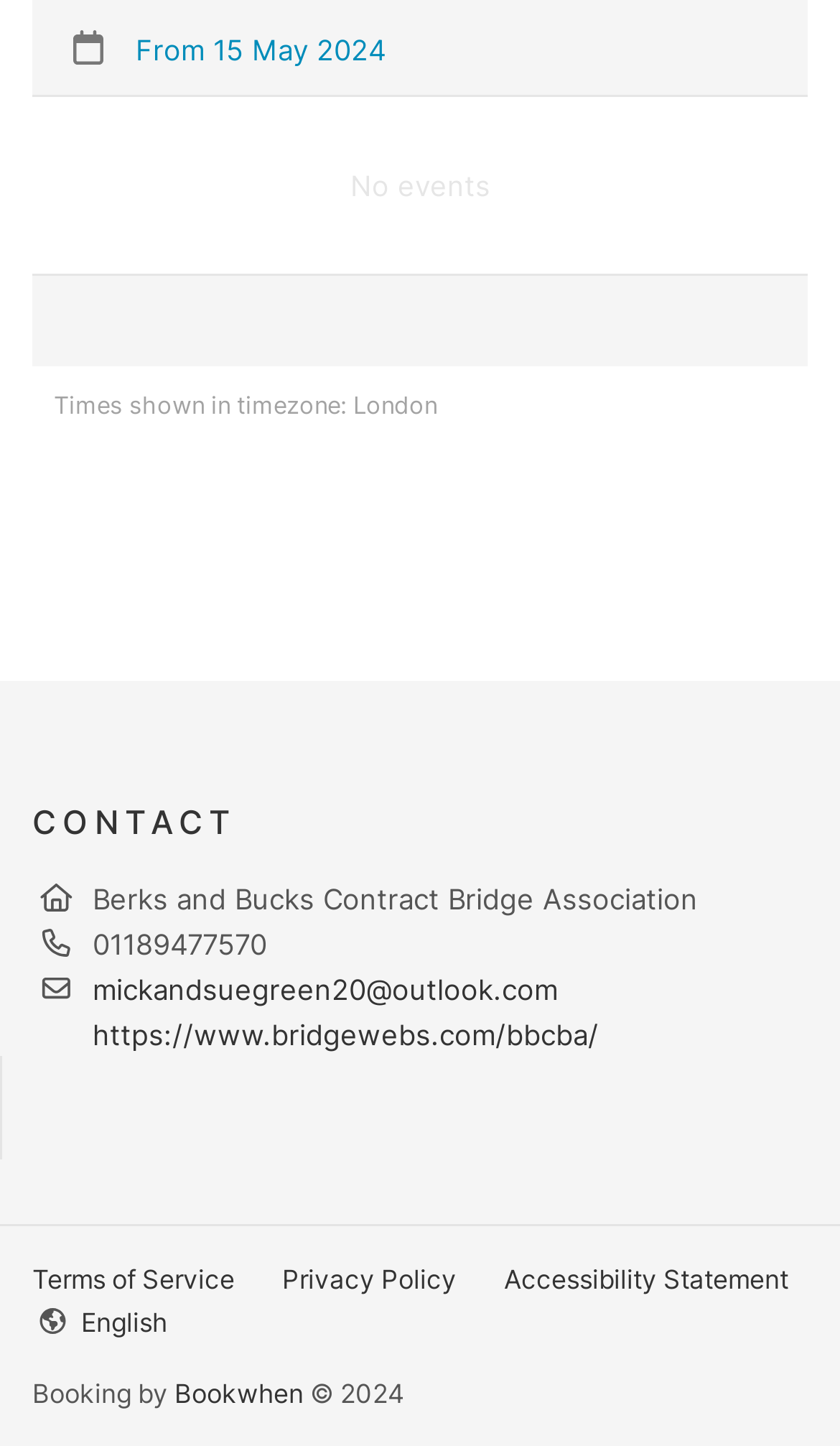Please locate the bounding box coordinates for the element that should be clicked to achieve the following instruction: "View the Terms of Service". Ensure the coordinates are given as four float numbers between 0 and 1, i.e., [left, top, right, bottom].

[0.038, 0.874, 0.279, 0.896]